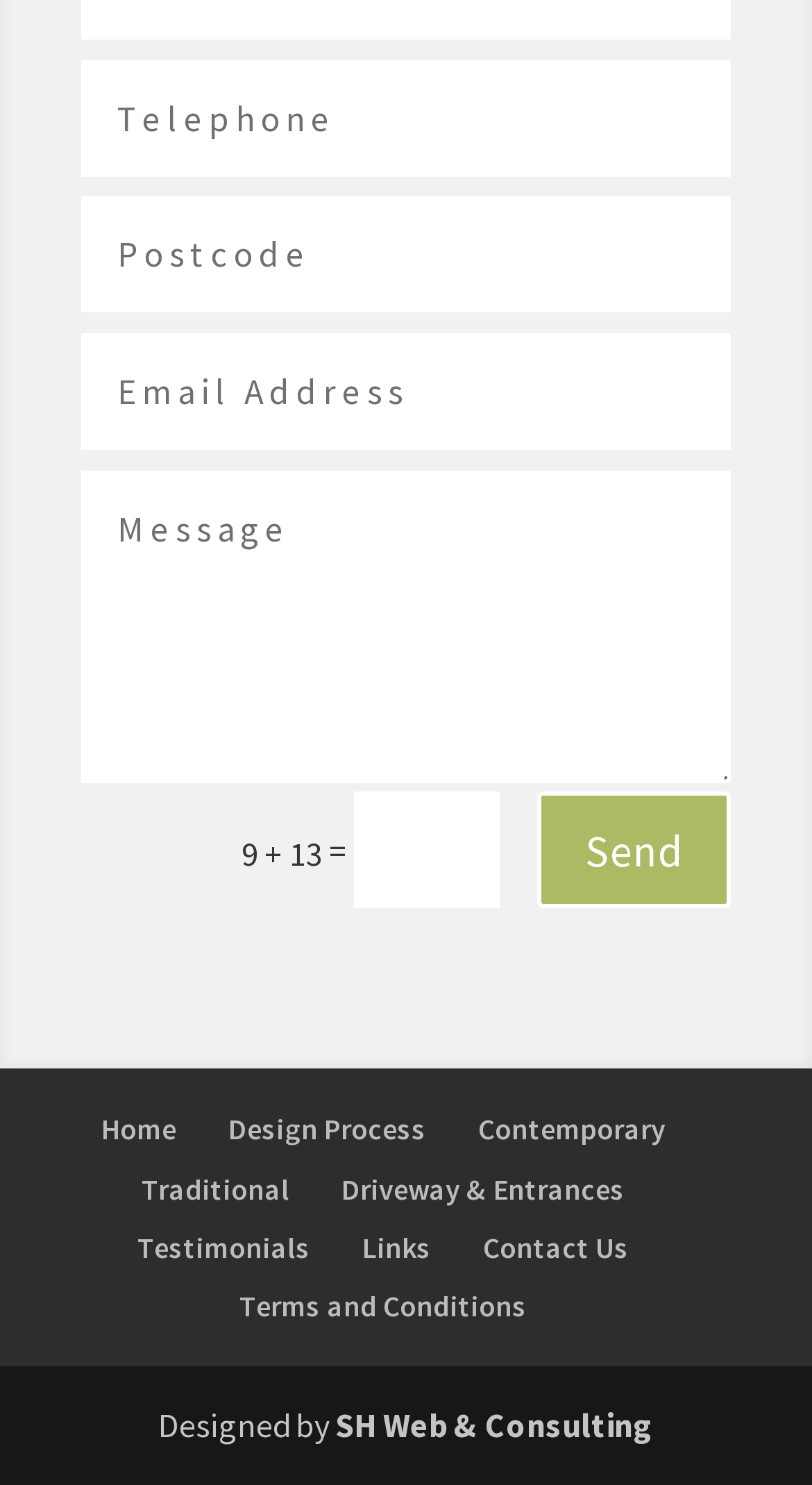Please provide a one-word or phrase answer to the question: 
What is the text of the button?

Send N